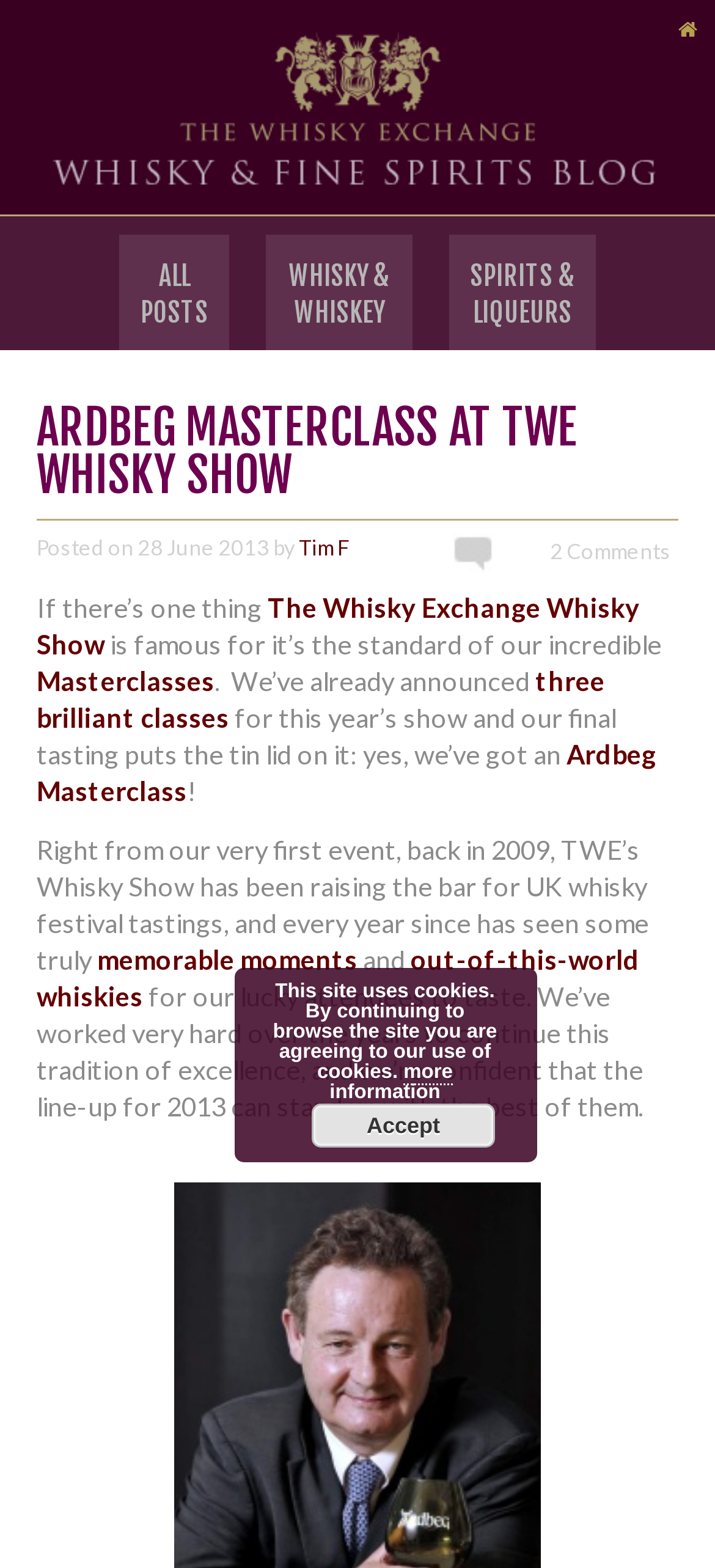Kindly determine the bounding box coordinates for the area that needs to be clicked to execute this instruction: "Explore out-of-this-world whiskies".

[0.051, 0.602, 0.895, 0.645]